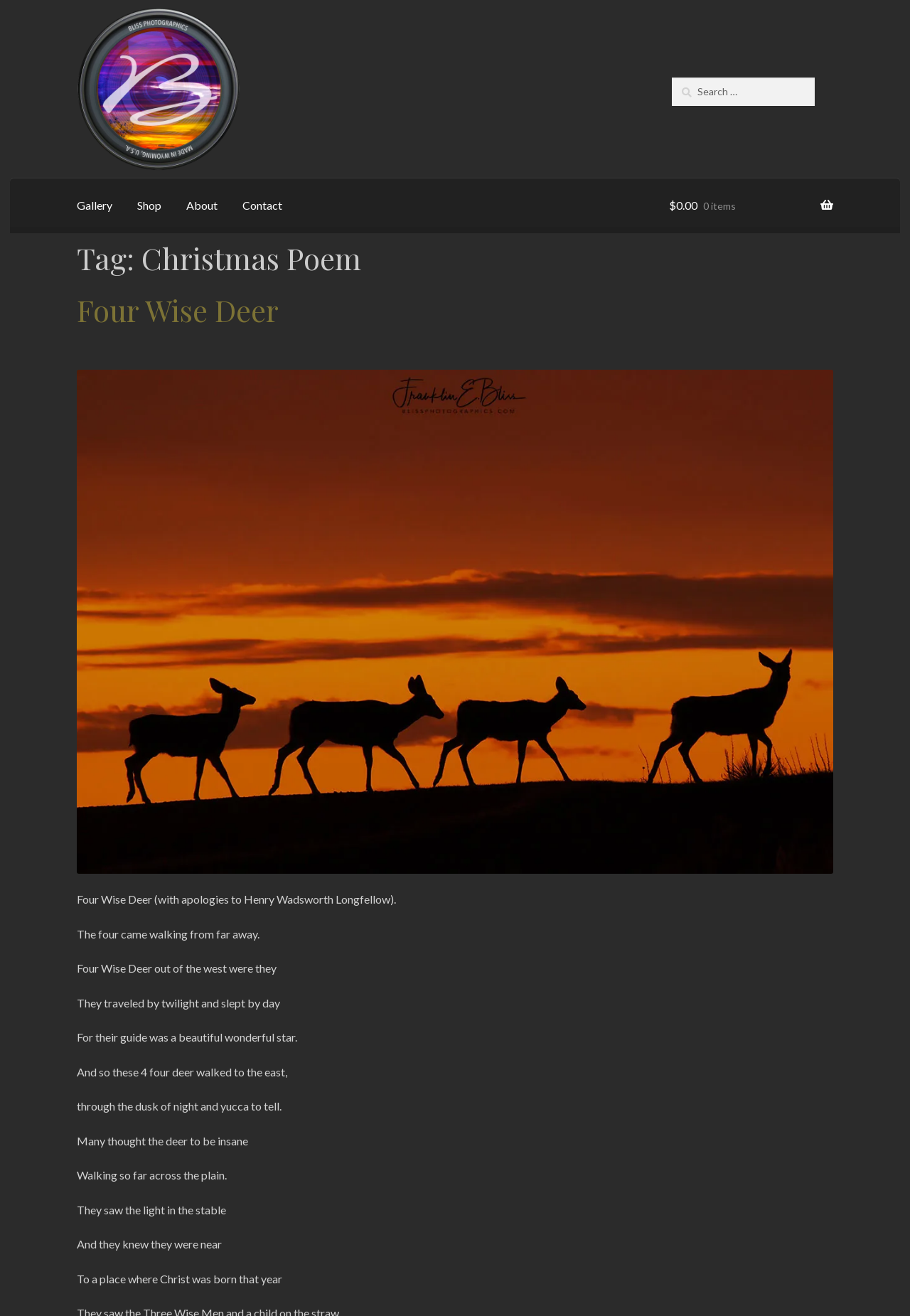Specify the bounding box coordinates for the region that must be clicked to perform the given instruction: "Check the shopping cart".

[0.735, 0.135, 0.916, 0.177]